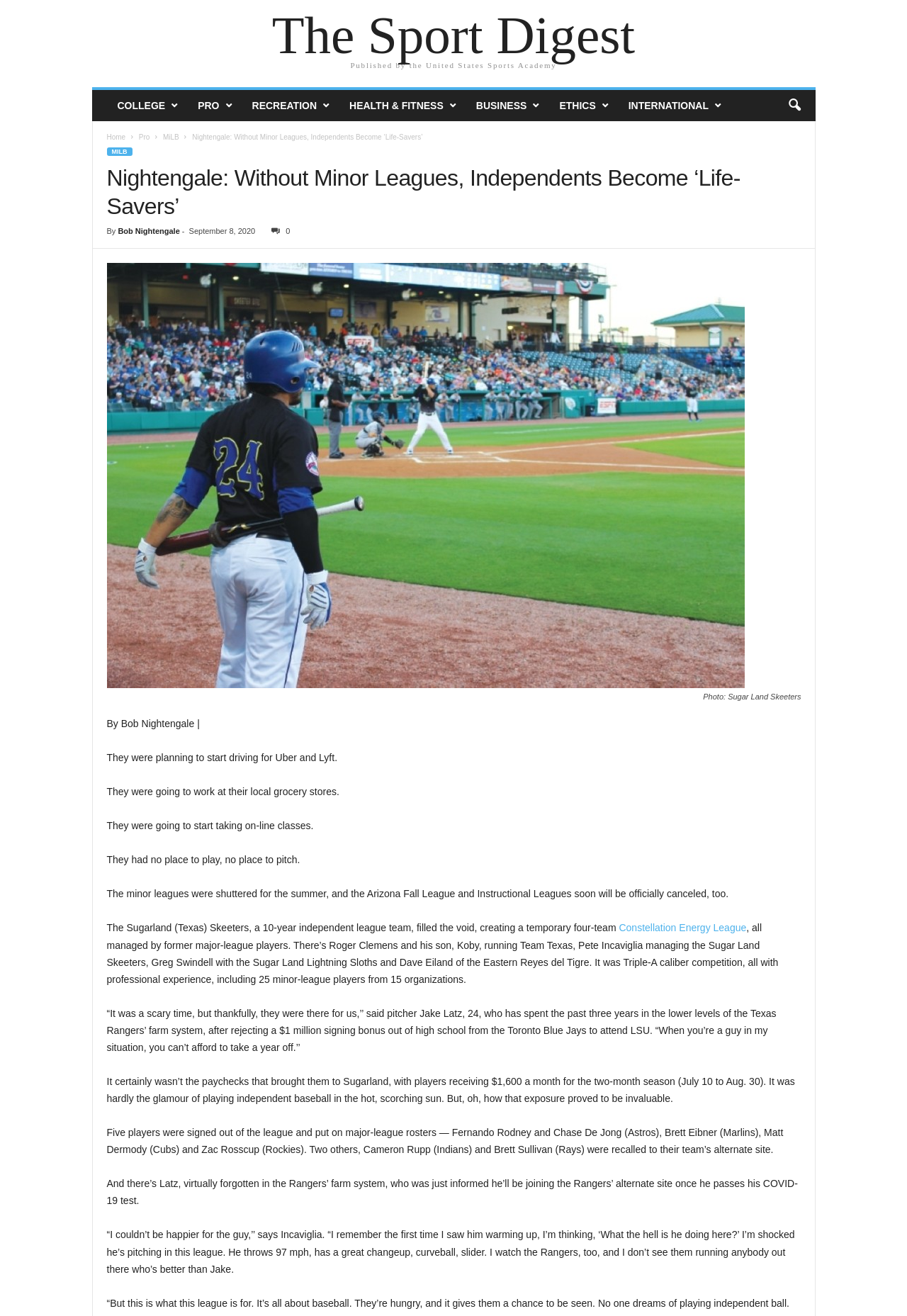What is the name of the team managed by Roger Clemens?
Examine the image closely and answer the question with as much detail as possible.

According to the article, Roger Clemens and his son, Koby, are running Team Texas, which is one of the four teams in the Constellation Energy League.